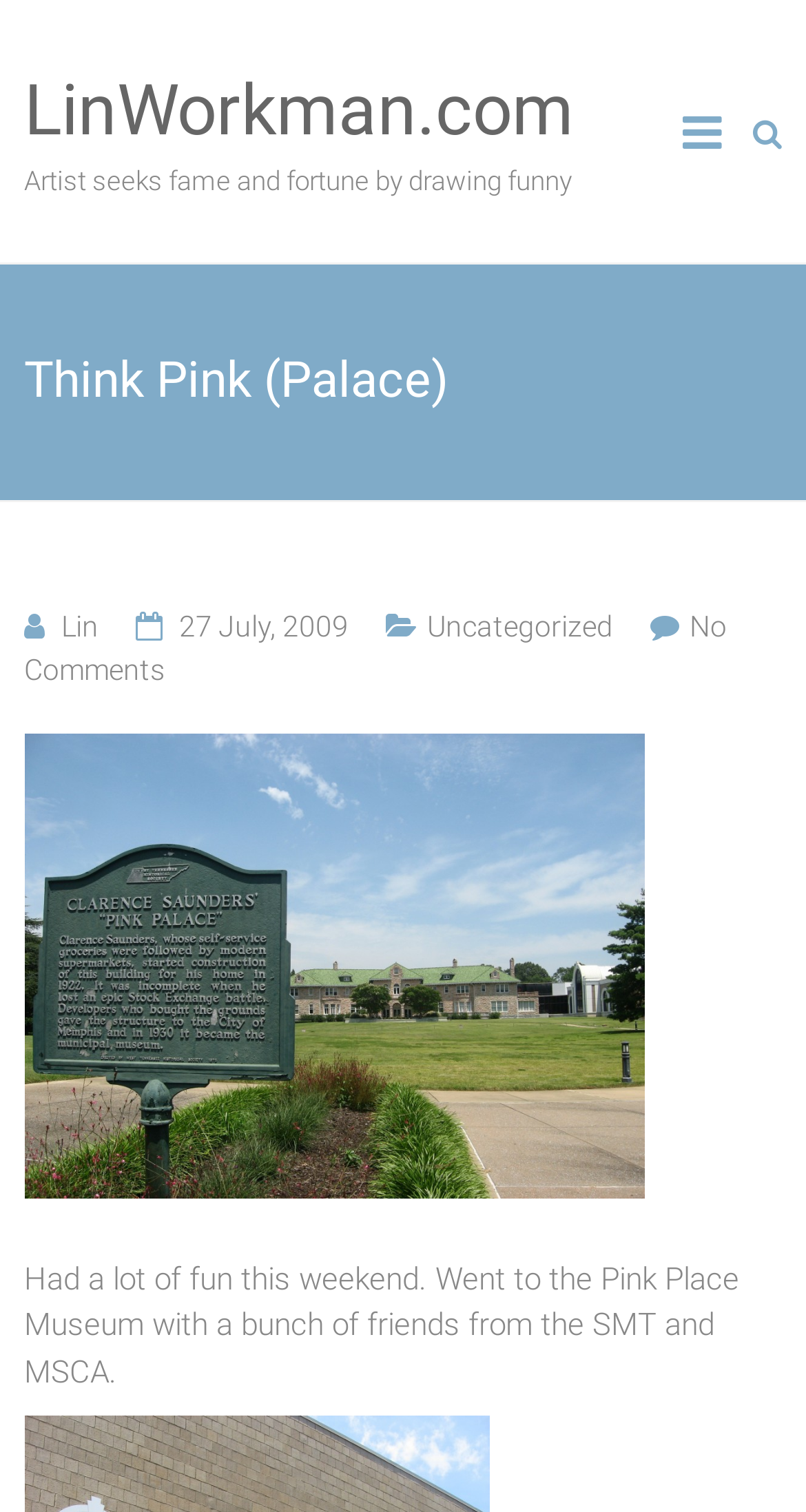What is the name of the museum mentioned in the article?
Examine the webpage screenshot and provide an in-depth answer to the question.

The answer can be found in the StaticText 'Had a lot of fun this weekend. Went to the Pink Place Museum with a bunch of friends from the SMT and MSCA.' which mentions the name of the museum.